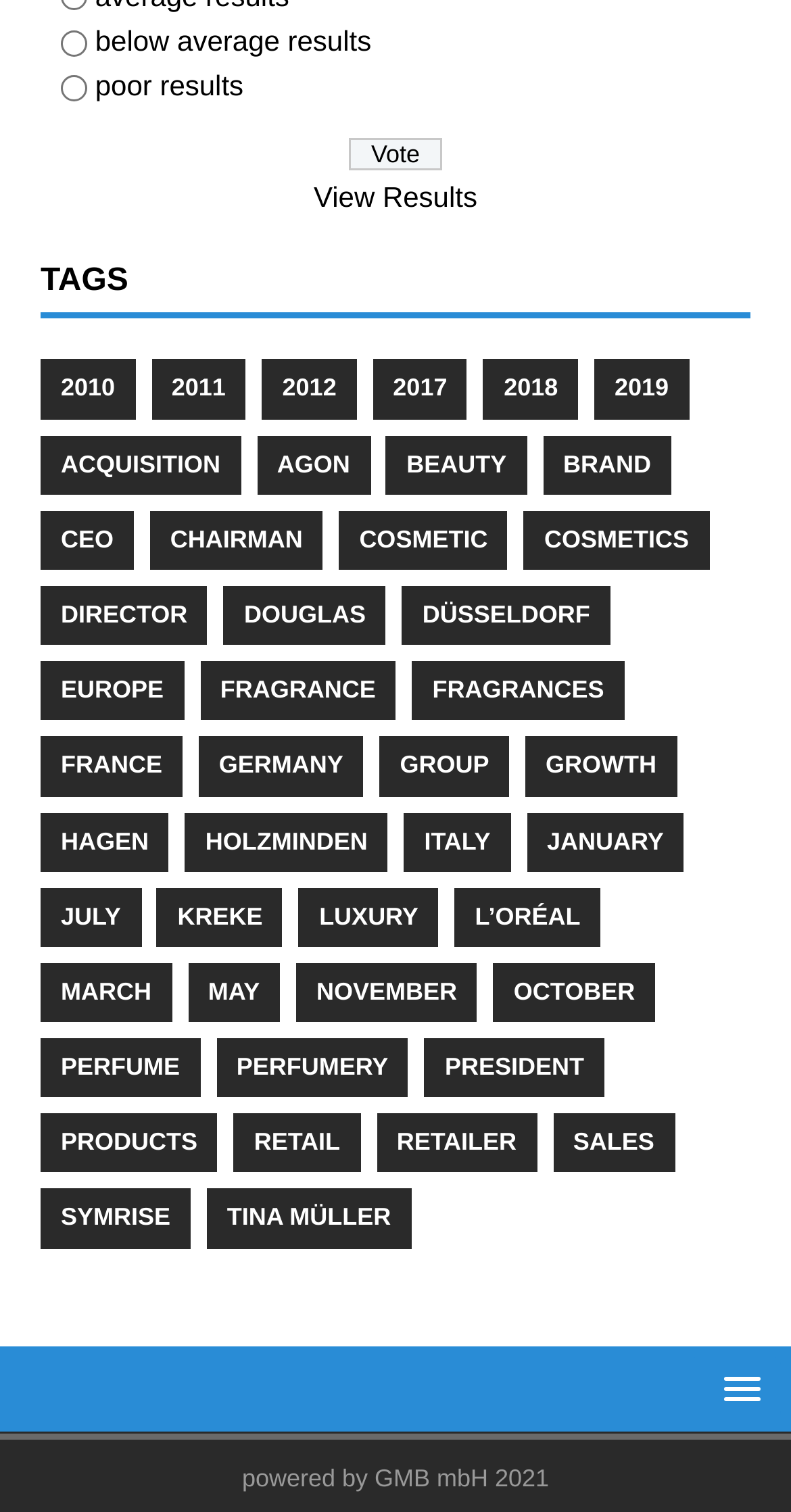Could you locate the bounding box coordinates for the section that should be clicked to accomplish this task: "Go to SYMRISE".

[0.051, 0.786, 0.241, 0.826]